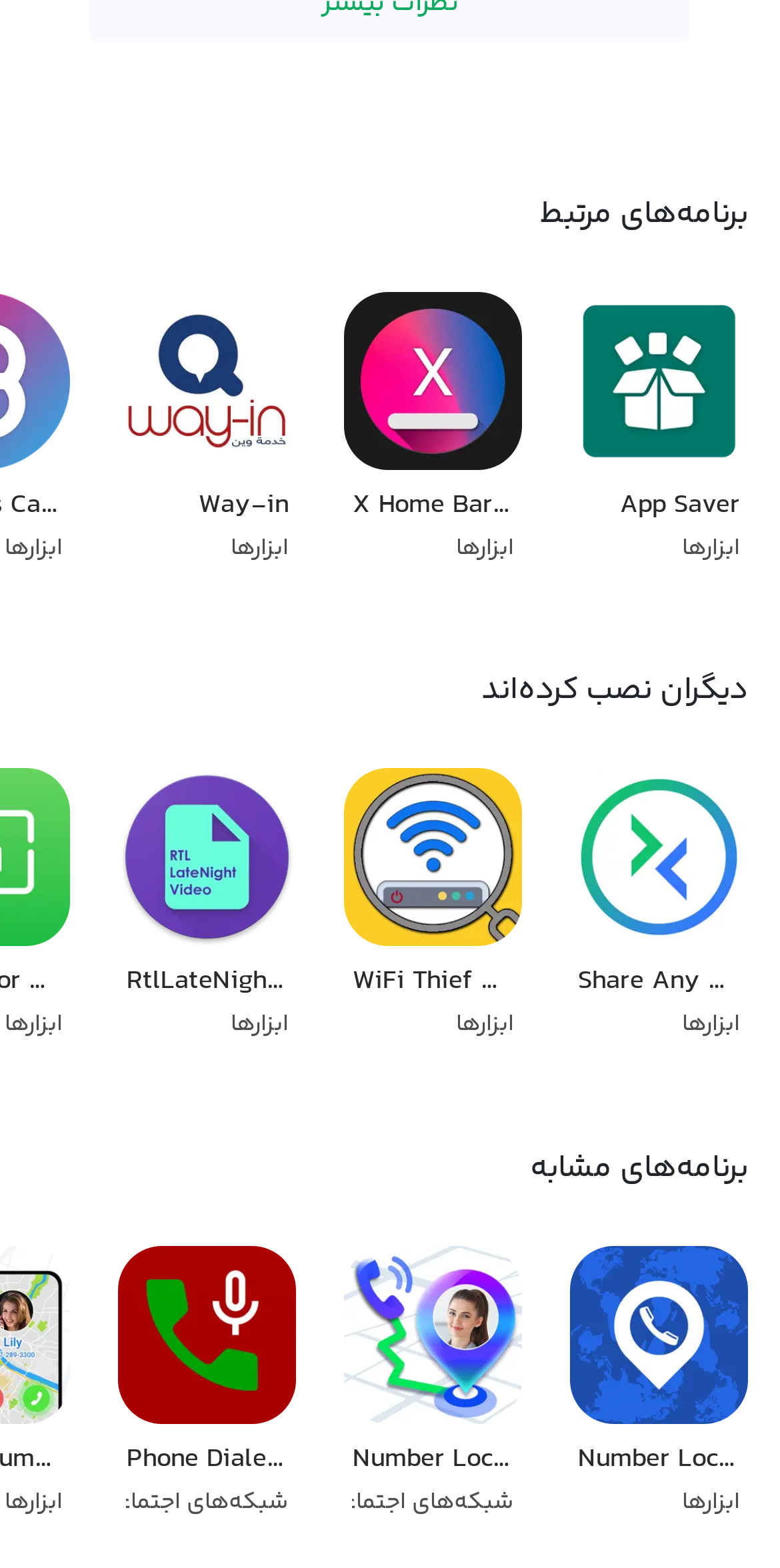Identify the bounding box coordinates of the clickable section necessary to follow the following instruction: "Click on App Saver App Saver tool". The coordinates should be presented as four float numbers from 0 to 1, i.e., [left, top, right, bottom].

[0.711, 0.176, 0.979, 0.382]